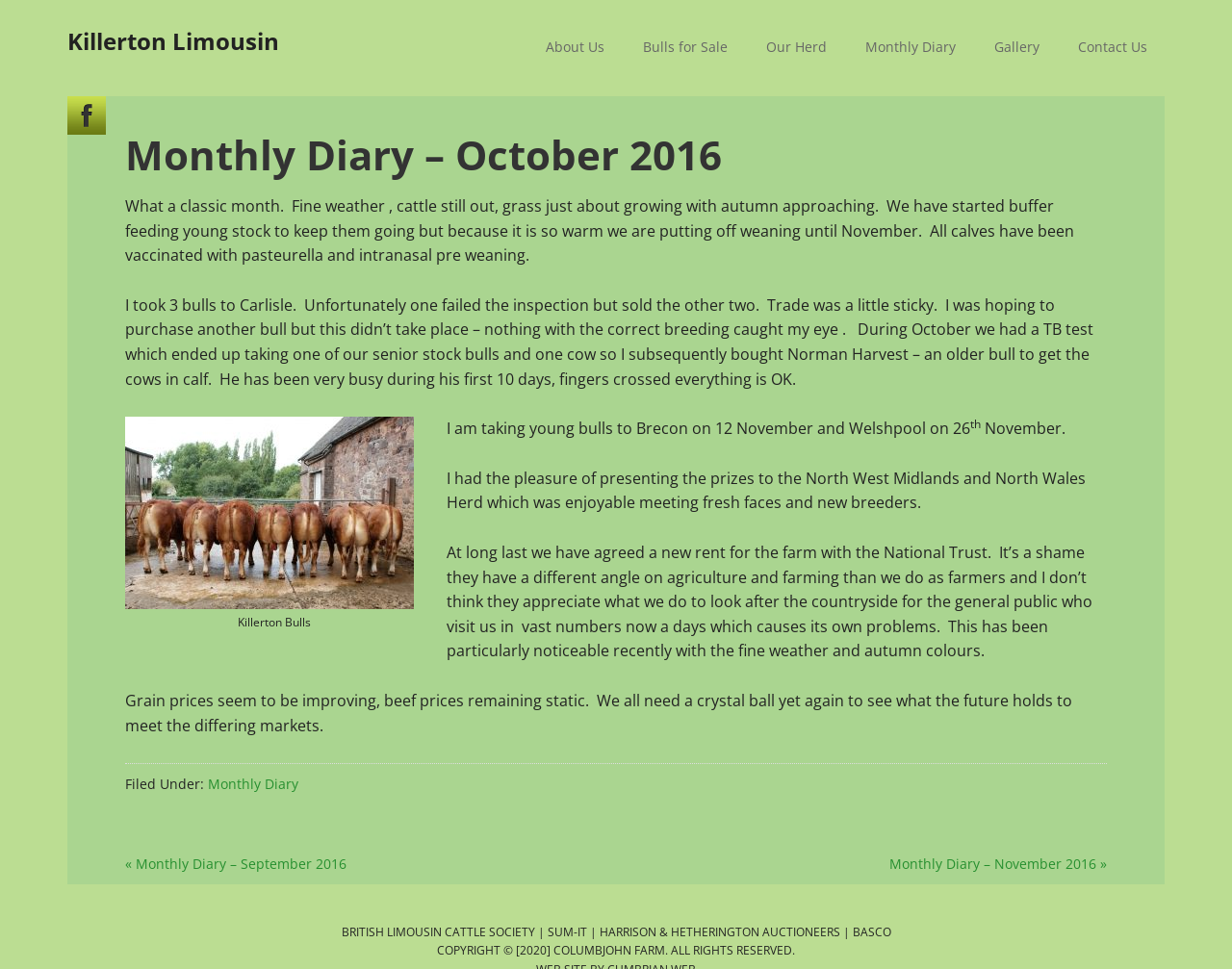Determine the bounding box coordinates for the clickable element to execute this instruction: "View the 'Monthly Diary' page". Provide the coordinates as four float numbers between 0 and 1, i.e., [left, top, right, bottom].

[0.688, 0.0, 0.79, 0.098]